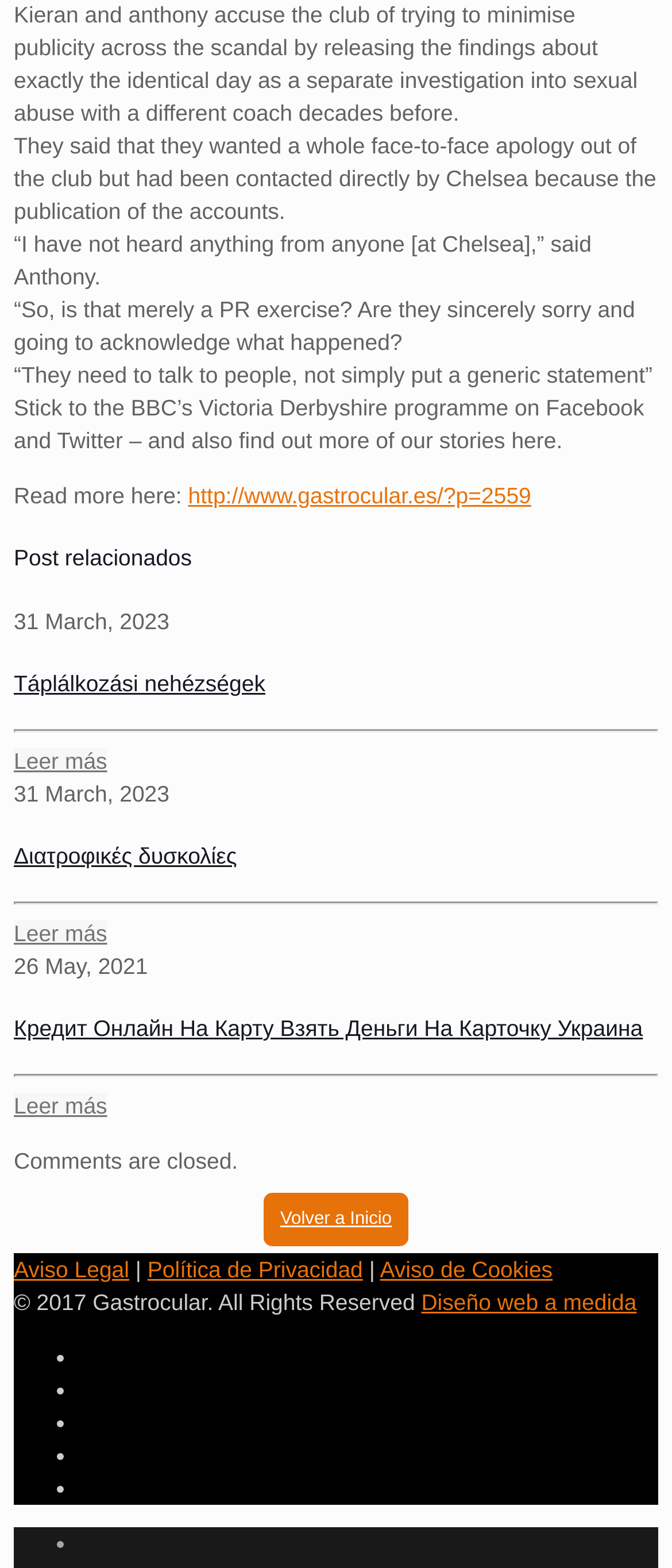For the given element description UPTOWN, determine the bounding box coordinates of the UI element. The coordinates should follow the format (top-left x, top-left y, bottom-right x, bottom-right y) and be within the range of 0 to 1.

None